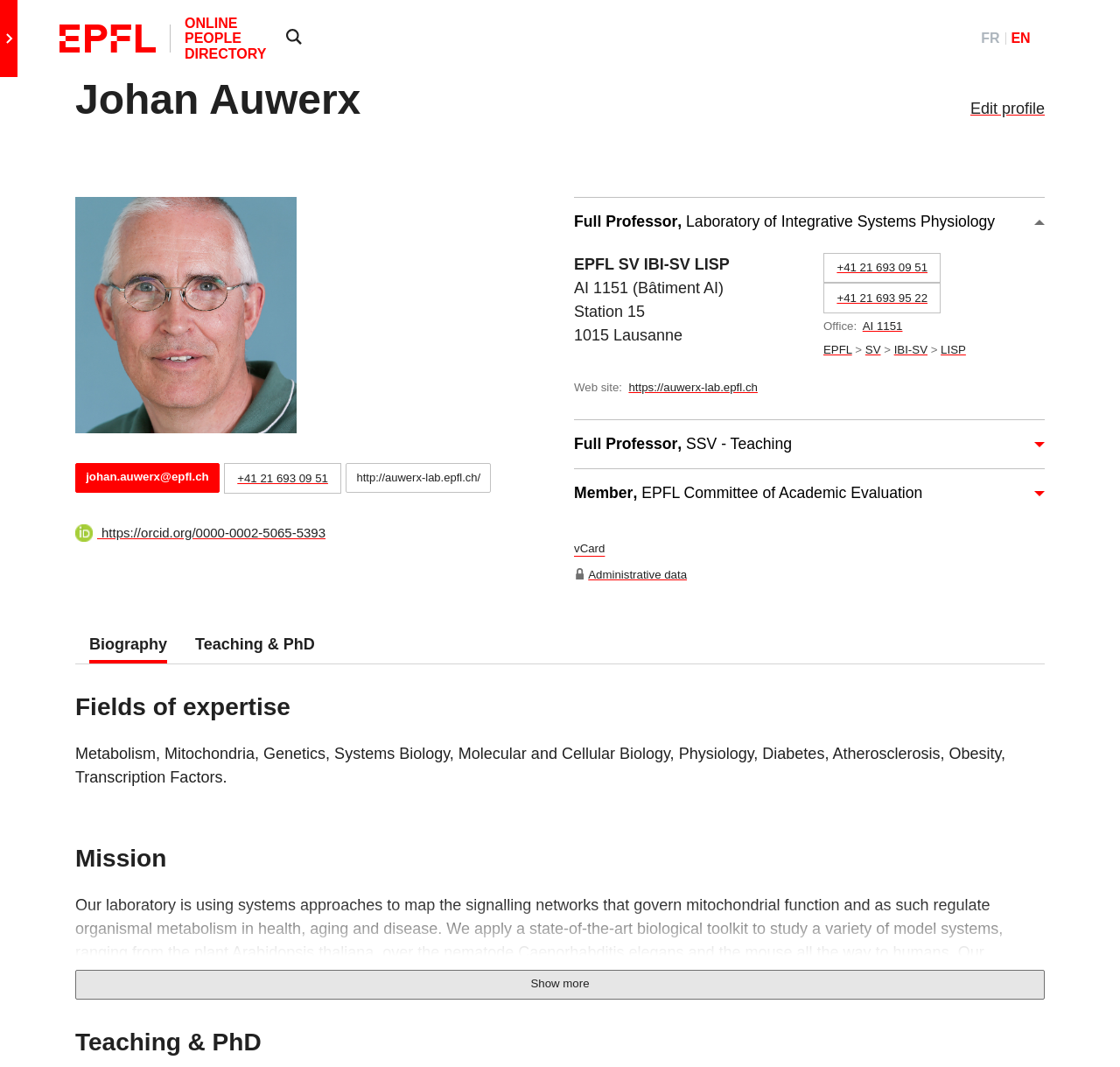Provide the bounding box coordinates, formatted as (top-left x, top-left y, bottom-right x, bottom-right y), with all values being floating point numbers between 0 and 1. Identify the bounding box of the UI element that matches the description: Show more

[0.067, 0.909, 0.933, 0.937]